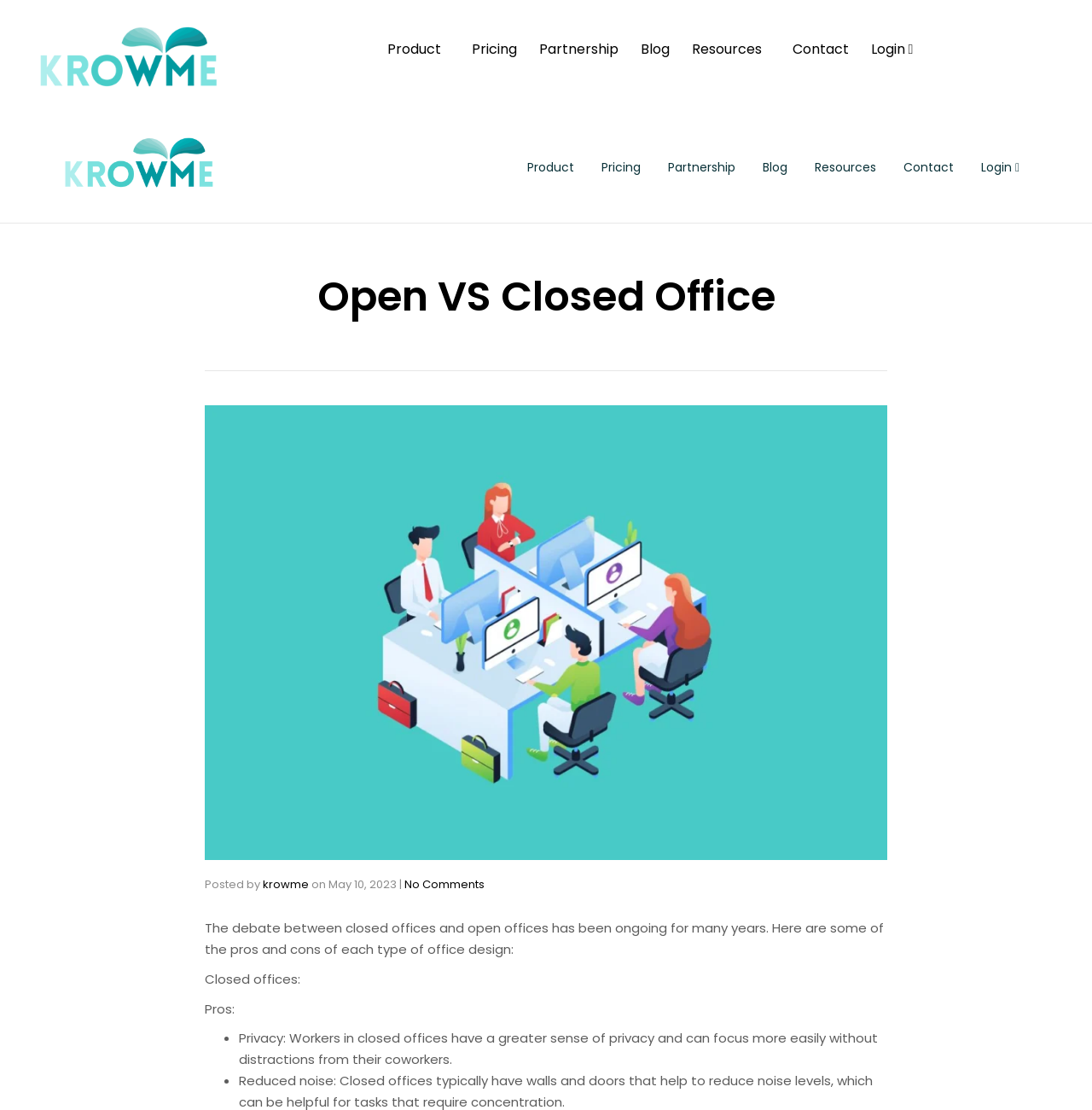Please determine the primary heading and provide its text.

Open VS Closed Office